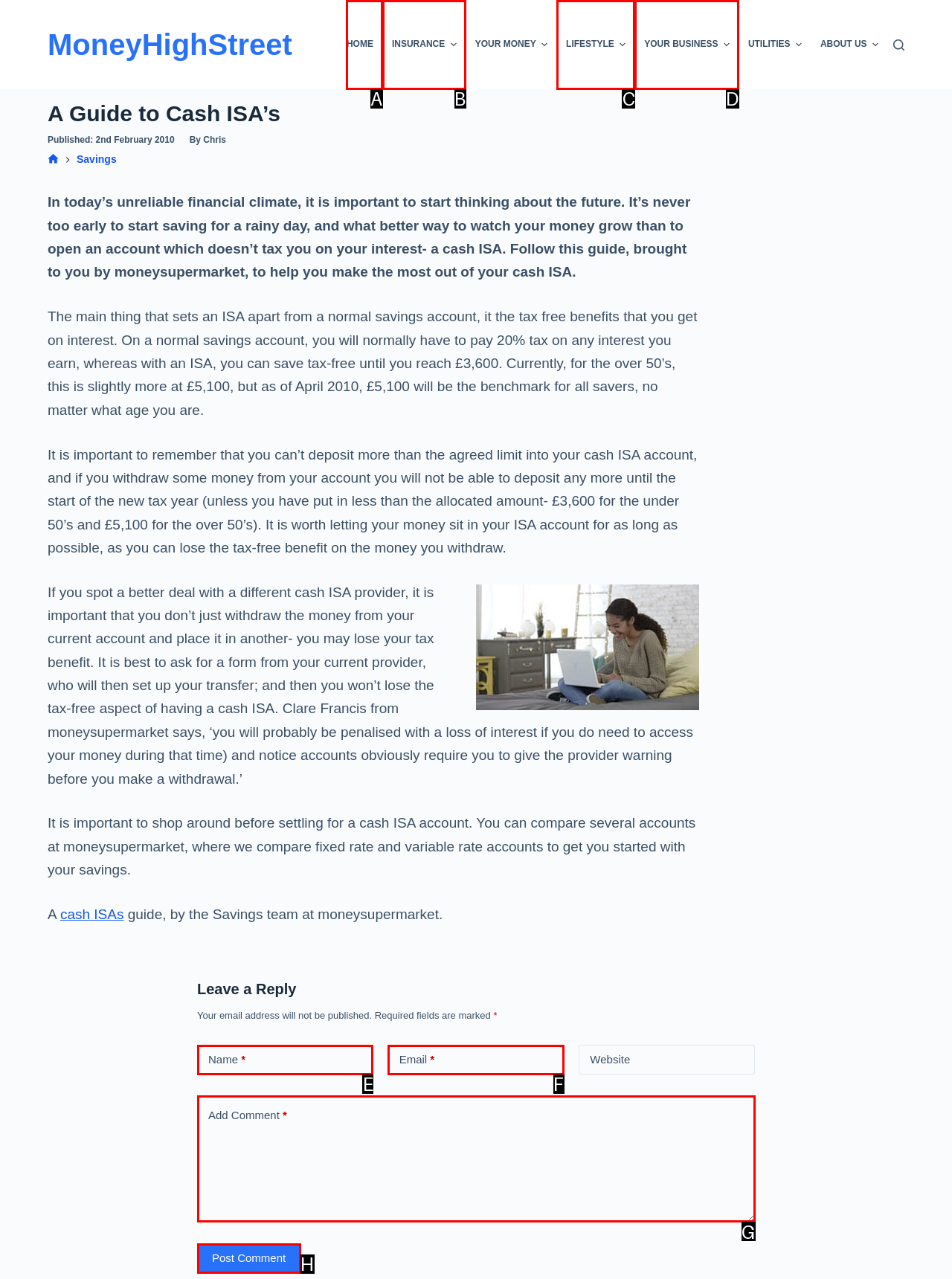From the given options, find the HTML element that fits the description: parent_node: Add Comment name="comment". Reply with the letter of the chosen element.

G